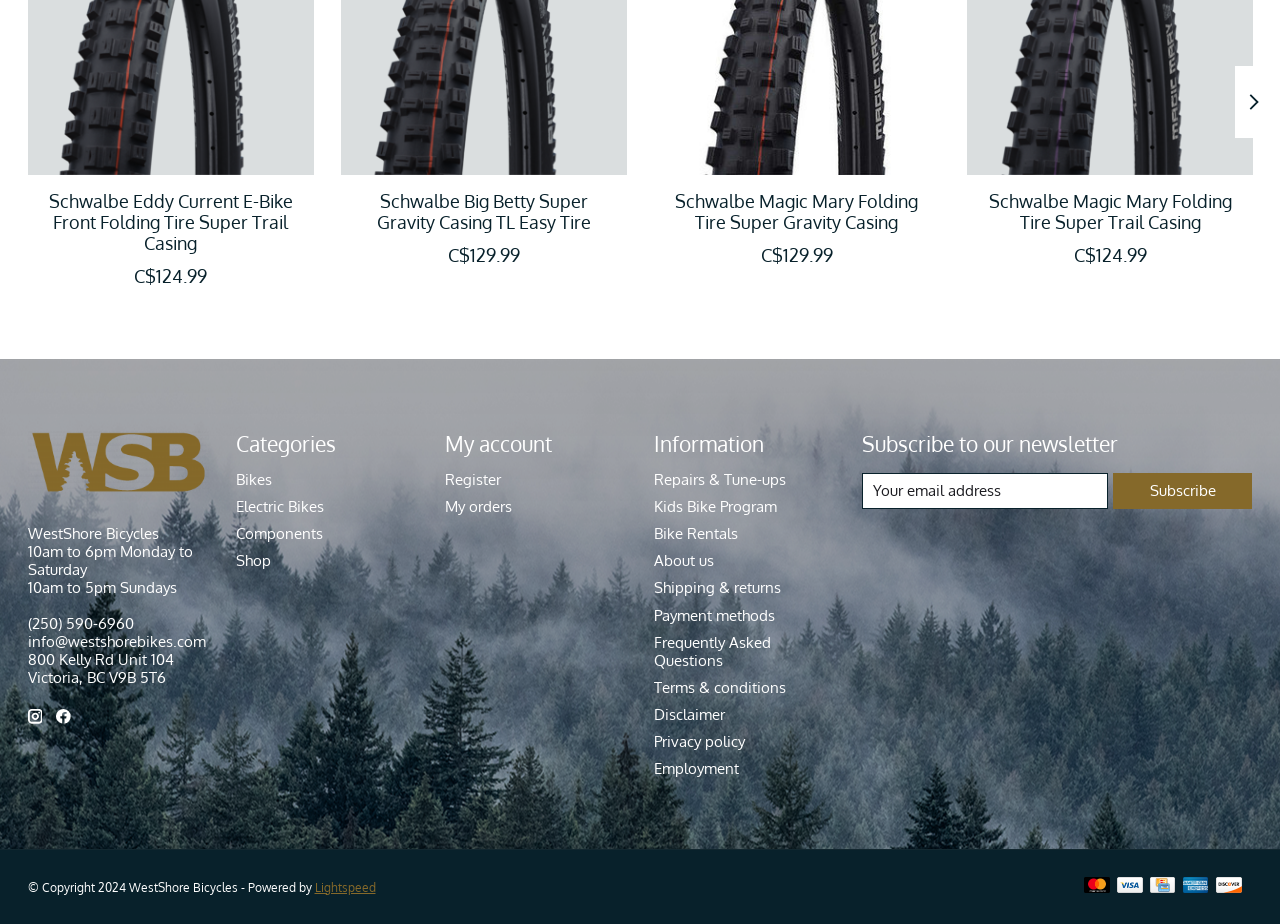For the following element description, predict the bounding box coordinates in the format (top-left x, top-left y, bottom-right x, bottom-right y). All values should be floating point numbers between 0 and 1. Description: Kids Bike Program

[0.511, 0.538, 0.607, 0.557]